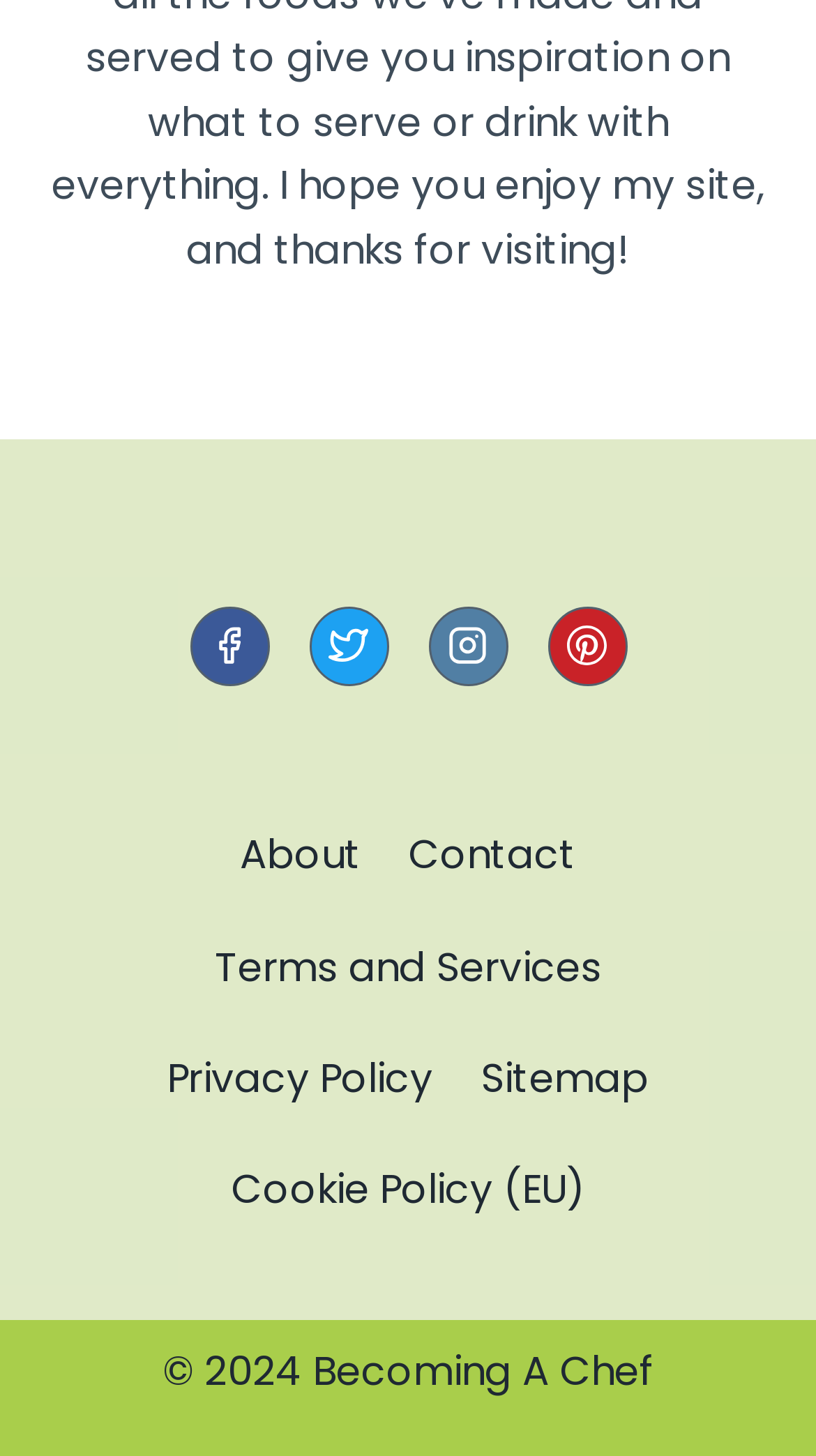Can you pinpoint the bounding box coordinates for the clickable element required for this instruction: "check Sitemap"? The coordinates should be four float numbers between 0 and 1, i.e., [left, top, right, bottom].

[0.56, 0.703, 0.824, 0.779]